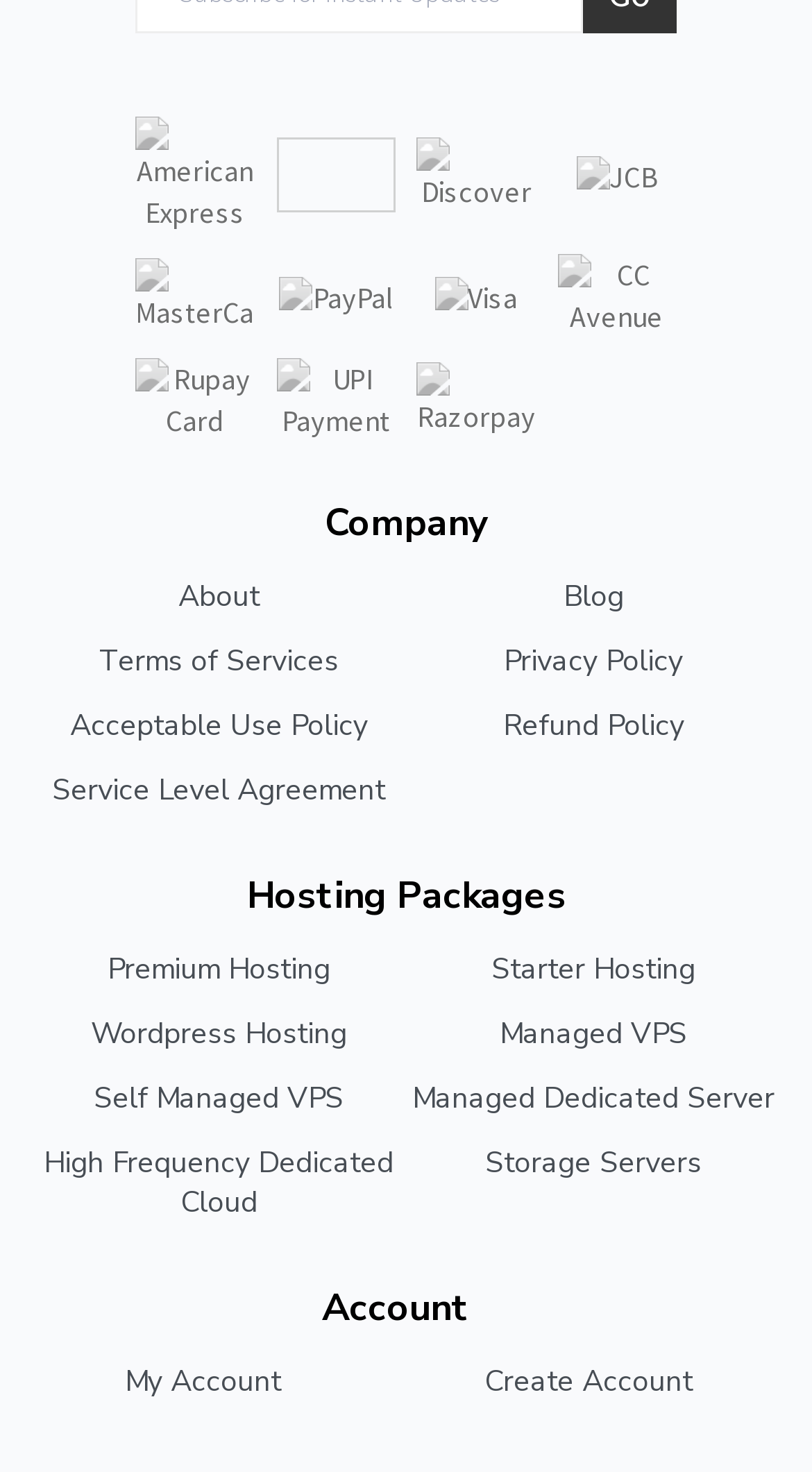Locate the bounding box coordinates of the area to click to fulfill this instruction: "Access my account". The bounding box should be presented as four float numbers between 0 and 1, in the order [left, top, right, bottom].

[0.013, 0.925, 0.487, 0.952]